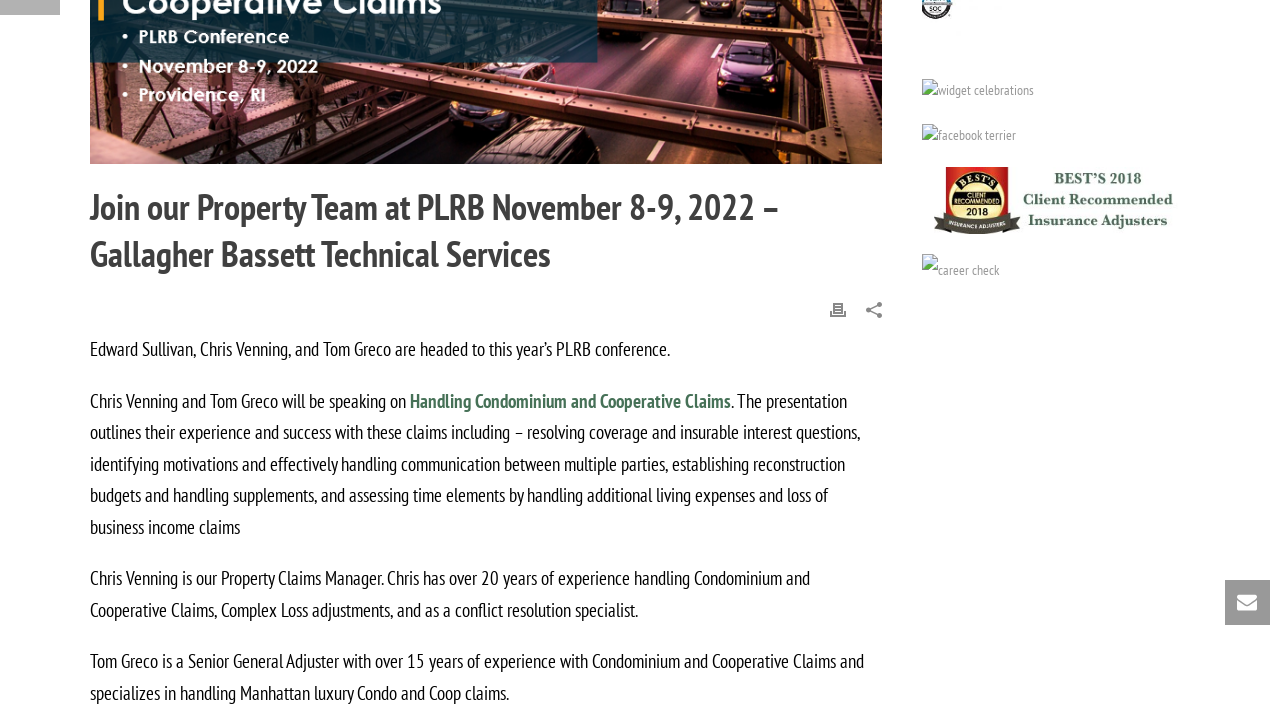Calculate the bounding box coordinates for the UI element based on the following description: "alt="widget celebrations"". Ensure the coordinates are four float numbers between 0 and 1, i.e., [left, top, right, bottom].

[0.72, 0.113, 0.808, 0.138]